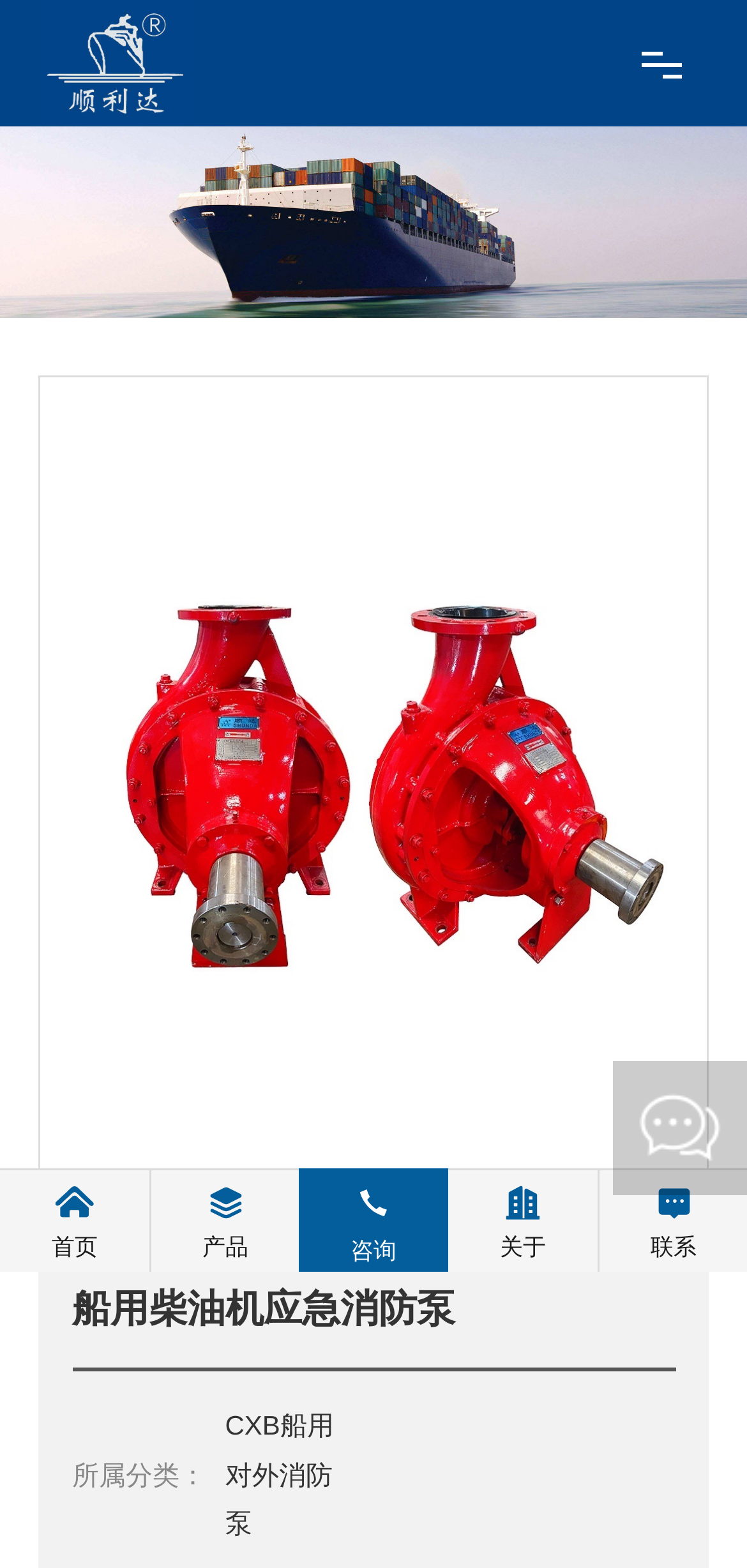For the following element description, predict the bounding box coordinates in the format (top-left x, top-left y, bottom-right x, bottom-right y). All values should be floating point numbers between 0 and 1. Description: aria-label="Next slide"

[0.851, 0.471, 0.921, 0.524]